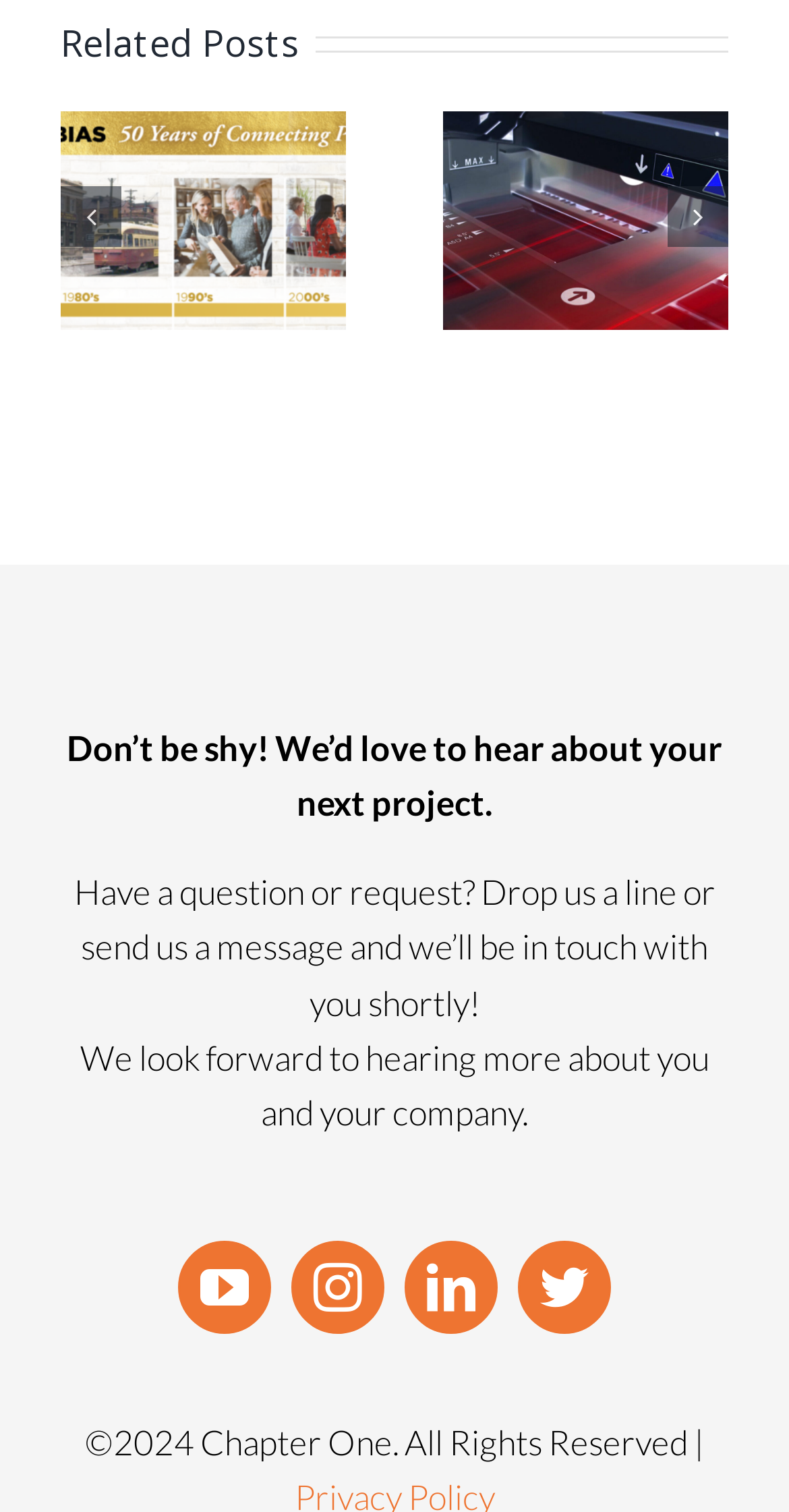Please provide a detailed answer to the question below based on the screenshot: 
How many related posts are there?

I looked at the heading 'Related Posts' and found two links underneath it, which are 'Celebrating 50 Years of BIAs at the 2021 Annual Conference' and 'Chapter One is Growing with our Latest Acquisition', so there are 2 related posts.